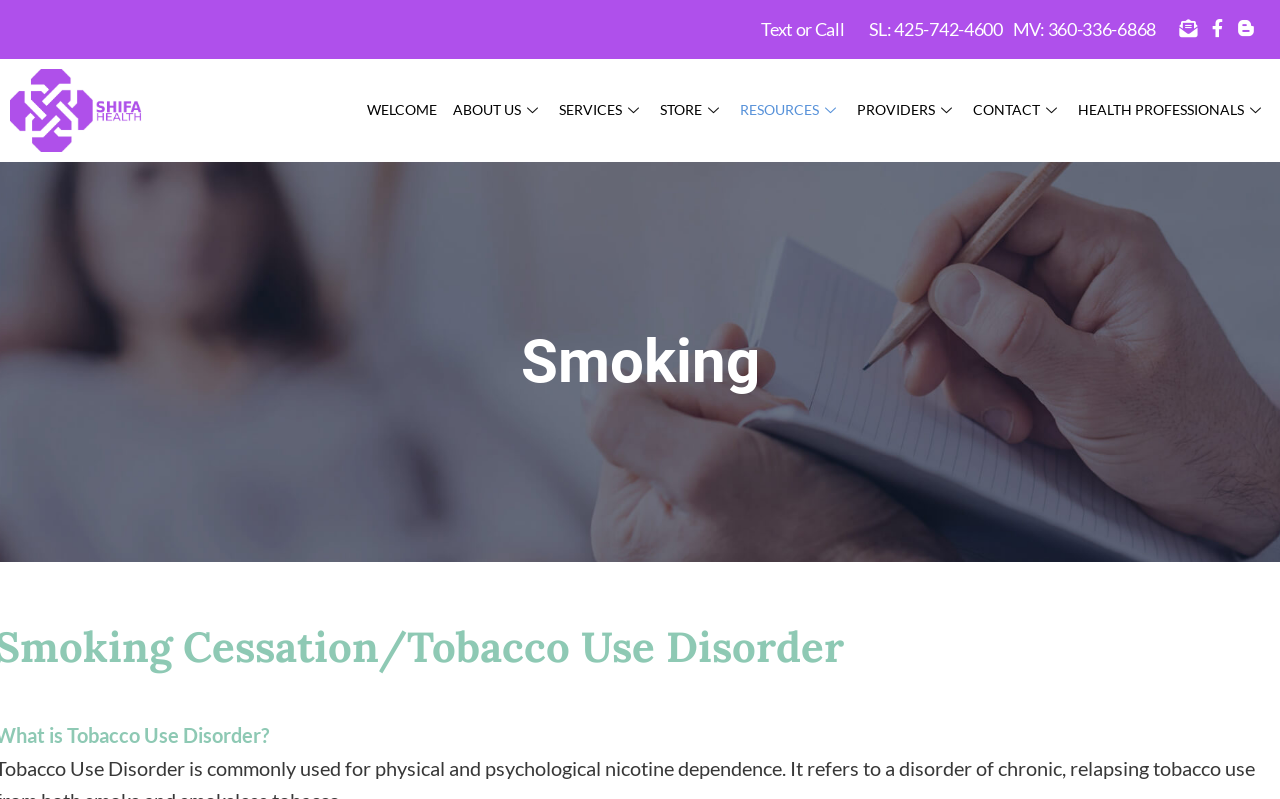How many navigation links are on the top of the webpage?
Using the details from the image, give an elaborate explanation to answer the question.

I counted the number of navigation links on the top of the webpage, which are 'WELCOME', 'ABOUT US', 'SERVICES', 'STORE', 'RESOURCES', 'PROVIDERS', 'CONTACT', and 'HEALTH PROFESSIONALS', and found that there are 9 links in total.